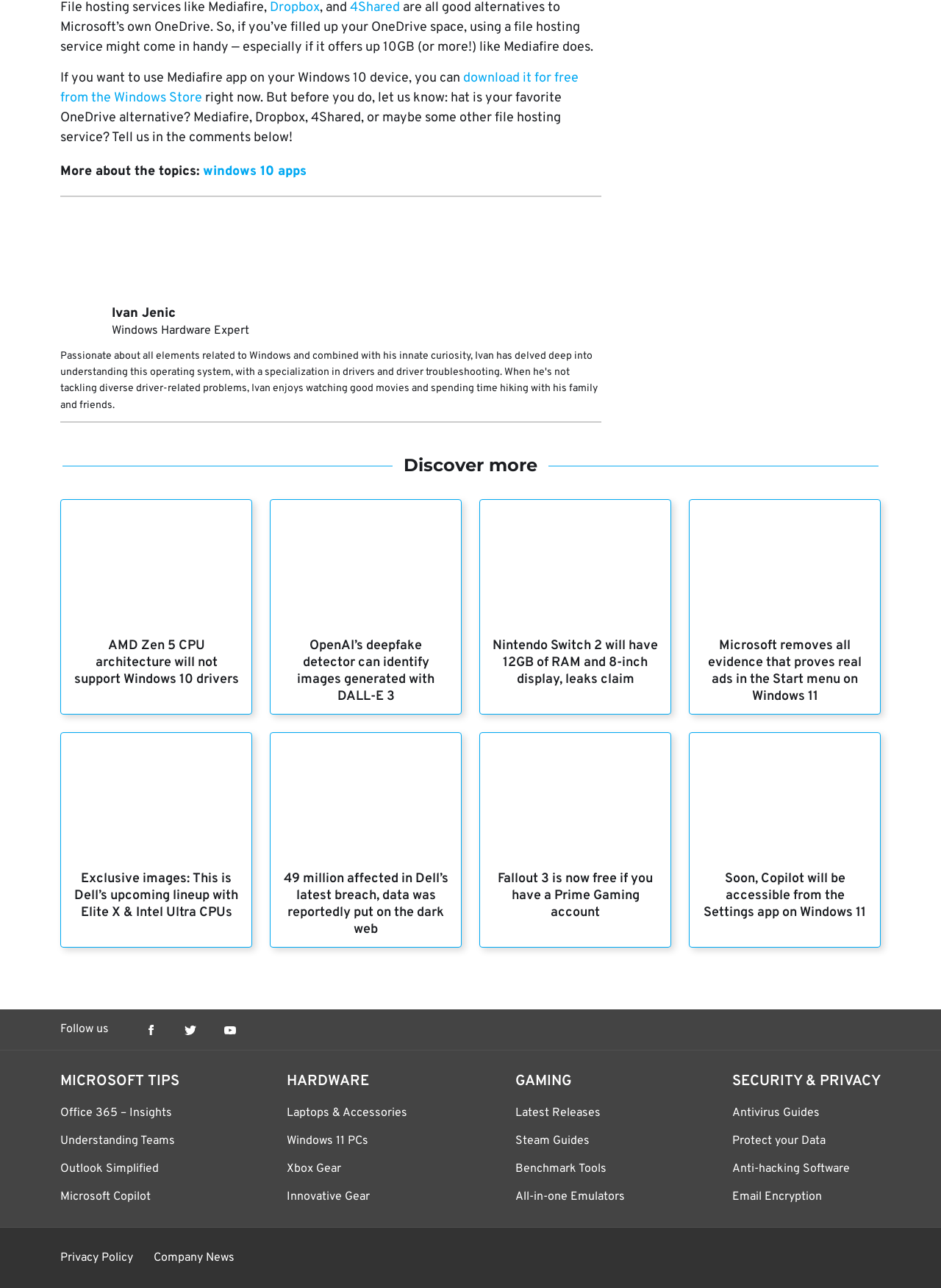How many articles are displayed on the webpage?
Based on the visual, give a brief answer using one word or a short phrase.

6